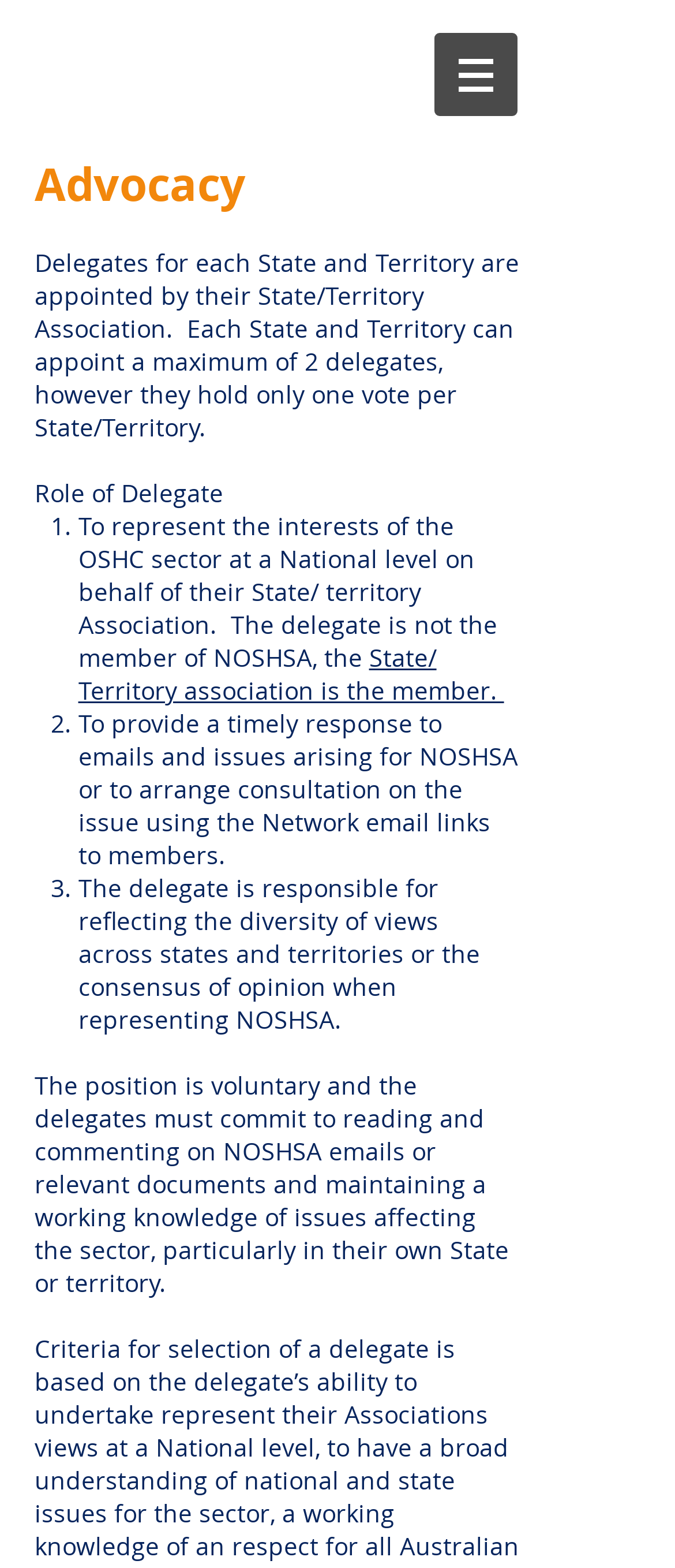Detail the features and information presented on the webpage.

The webpage is about Advocacy on the NOSHSA website. At the top, there is a navigation menu labeled "Site" with a button that has a popup menu, accompanied by an image. Below the navigation menu, there are three headings. The first heading is "Advocacy", followed by a longer heading that describes the role of delegates for each state and territory. The third heading is a blank space.

Below the headings, there is a section with a title "Role of Delegate". This section contains a list of three points, each starting with a numbered list marker (1., 2., and 3.). The first point describes the delegate's role in representing the interests of the OSHC sector at a national level. The second point explains the delegate's responsibility in responding to emails and issues. The third point outlines the delegate's duty in reflecting the diversity of views across states and territories.

At the bottom of the page, there is a paragraph of text that describes the position of the delegate as voluntary and outlines the commitments required, including reading and commenting on NOSHSA emails and maintaining a working knowledge of issues affecting the sector.